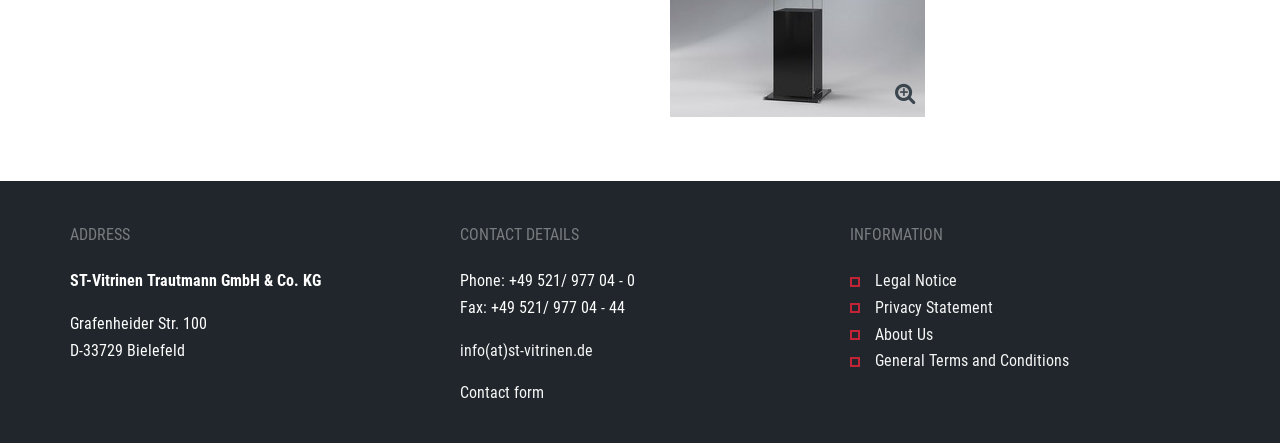What is the address of the company?
Use the screenshot to answer the question with a single word or phrase.

Grafenheider Str. 100, D-33729 Bielefeld